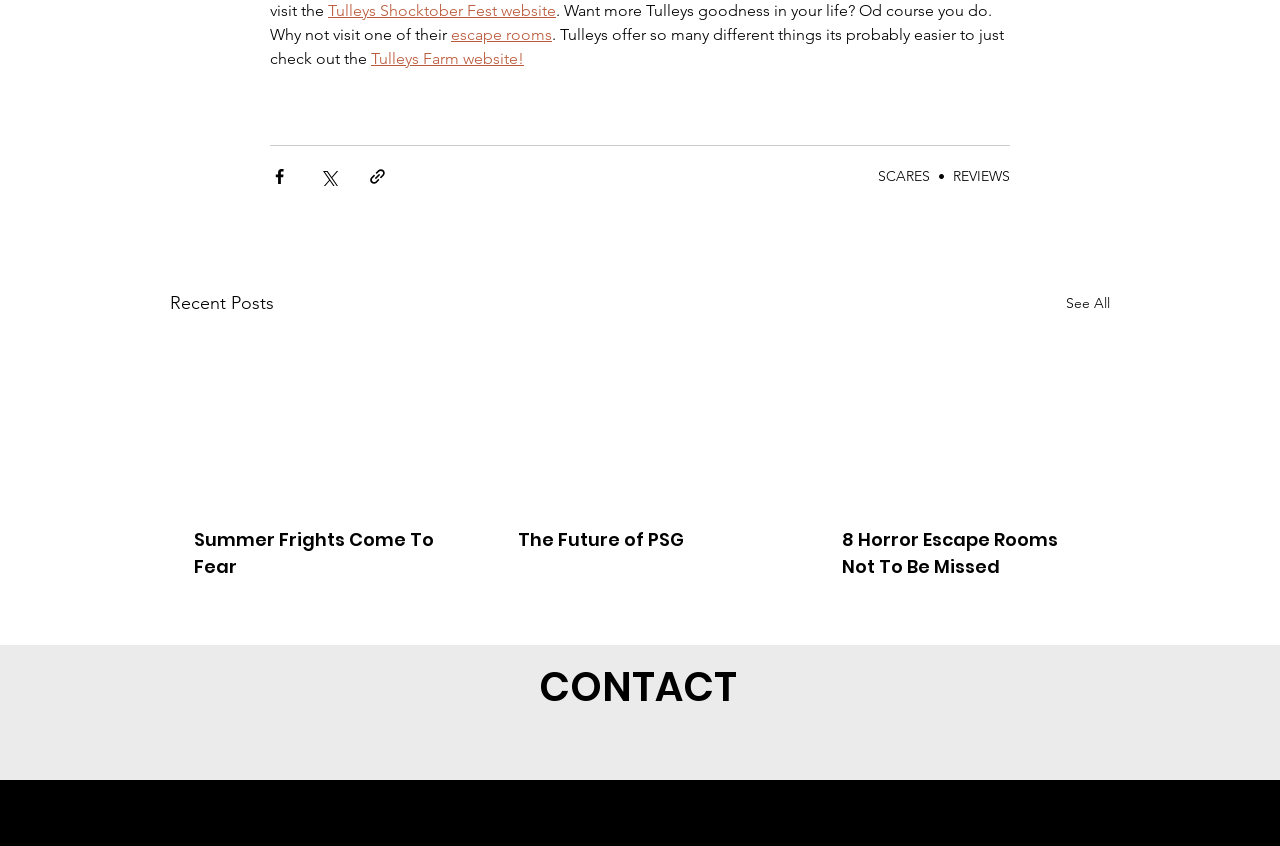Please find the bounding box coordinates of the element that must be clicked to perform the given instruction: "Visit Tulleys Shocktober Fest website". The coordinates should be four float numbers from 0 to 1, i.e., [left, top, right, bottom].

[0.256, 0.002, 0.434, 0.024]